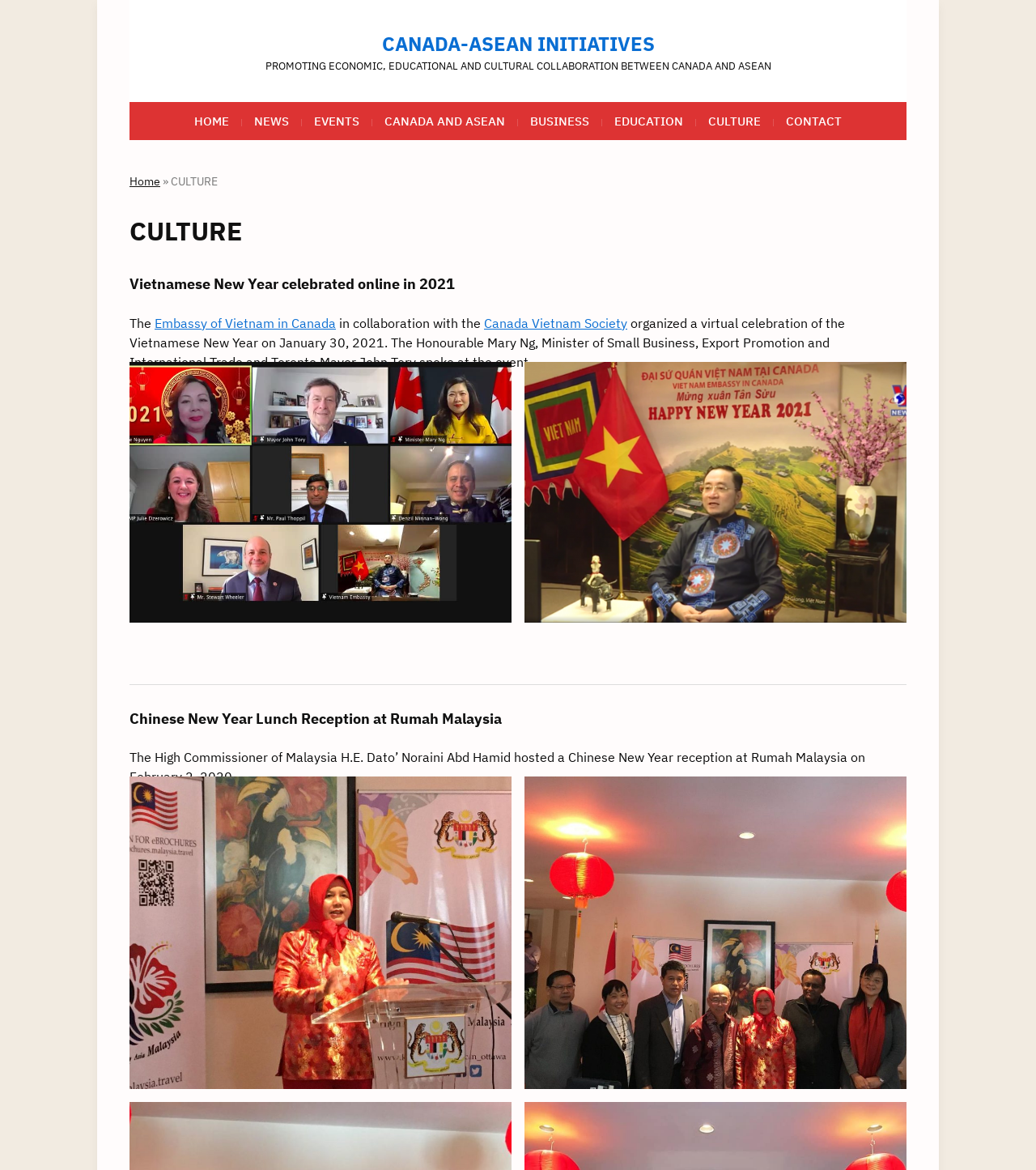Can you identify the bounding box coordinates of the clickable region needed to carry out this instruction: 'Click on the 'CONTACT' link'? The coordinates should be four float numbers within the range of 0 to 1, stated as [left, top, right, bottom].

[0.755, 0.087, 0.816, 0.12]